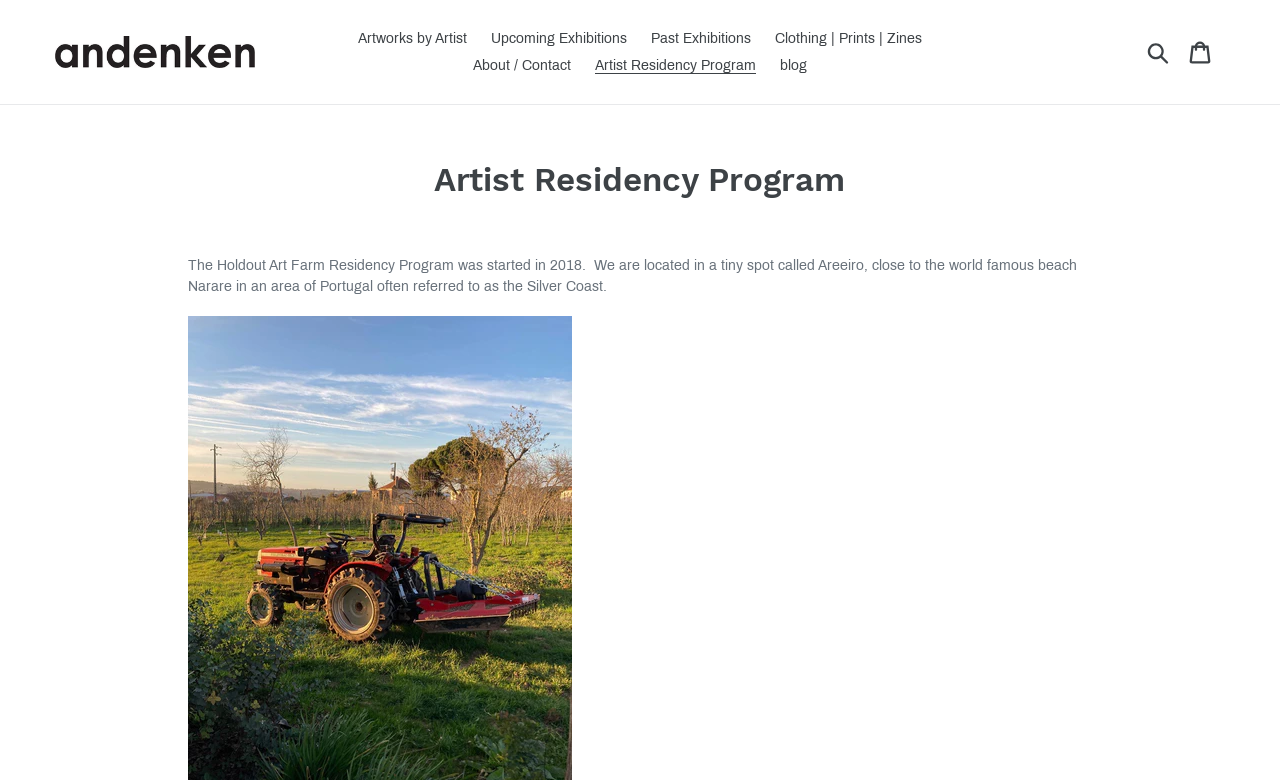Find the bounding box coordinates of the element I should click to carry out the following instruction: "view Cart".

[0.92, 0.039, 0.957, 0.094]